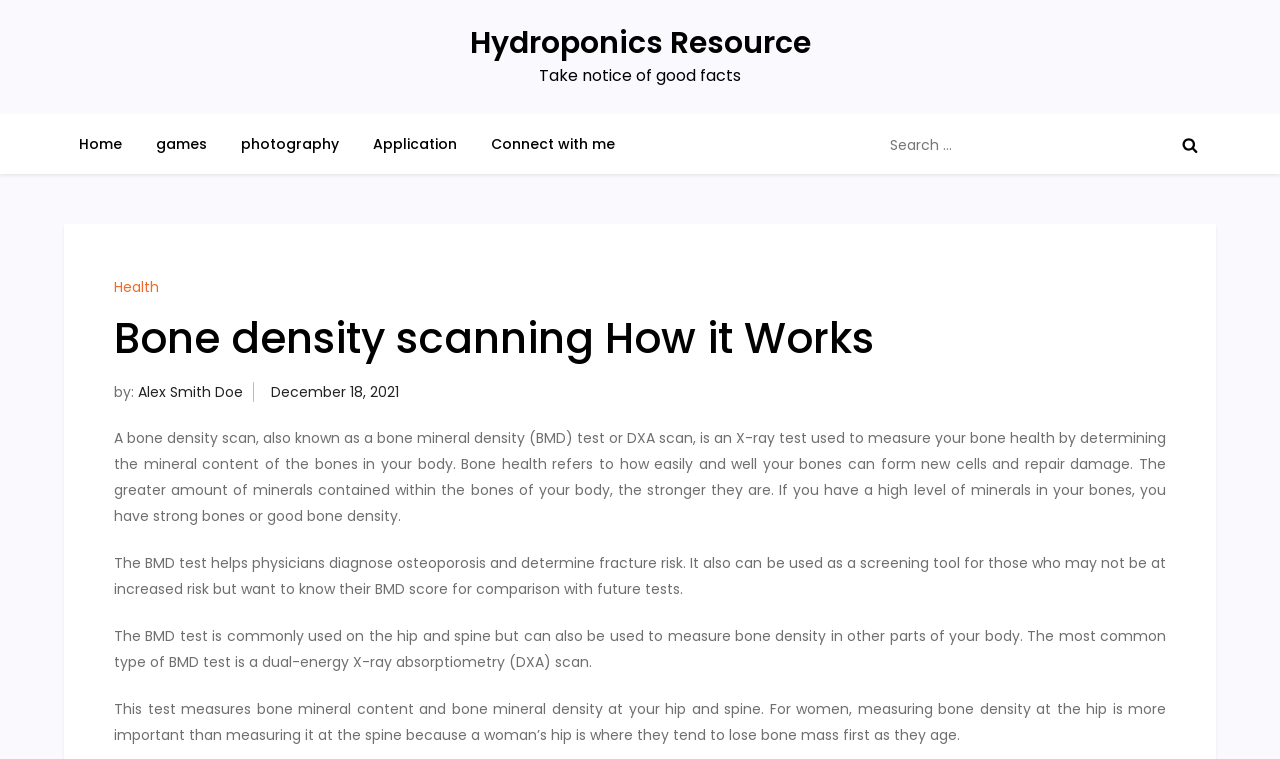What is the date of the article?
Please utilize the information in the image to give a detailed response to the question.

The date of the article can be found by looking at the text next to the author's name, which is 'December 18, 2021'.